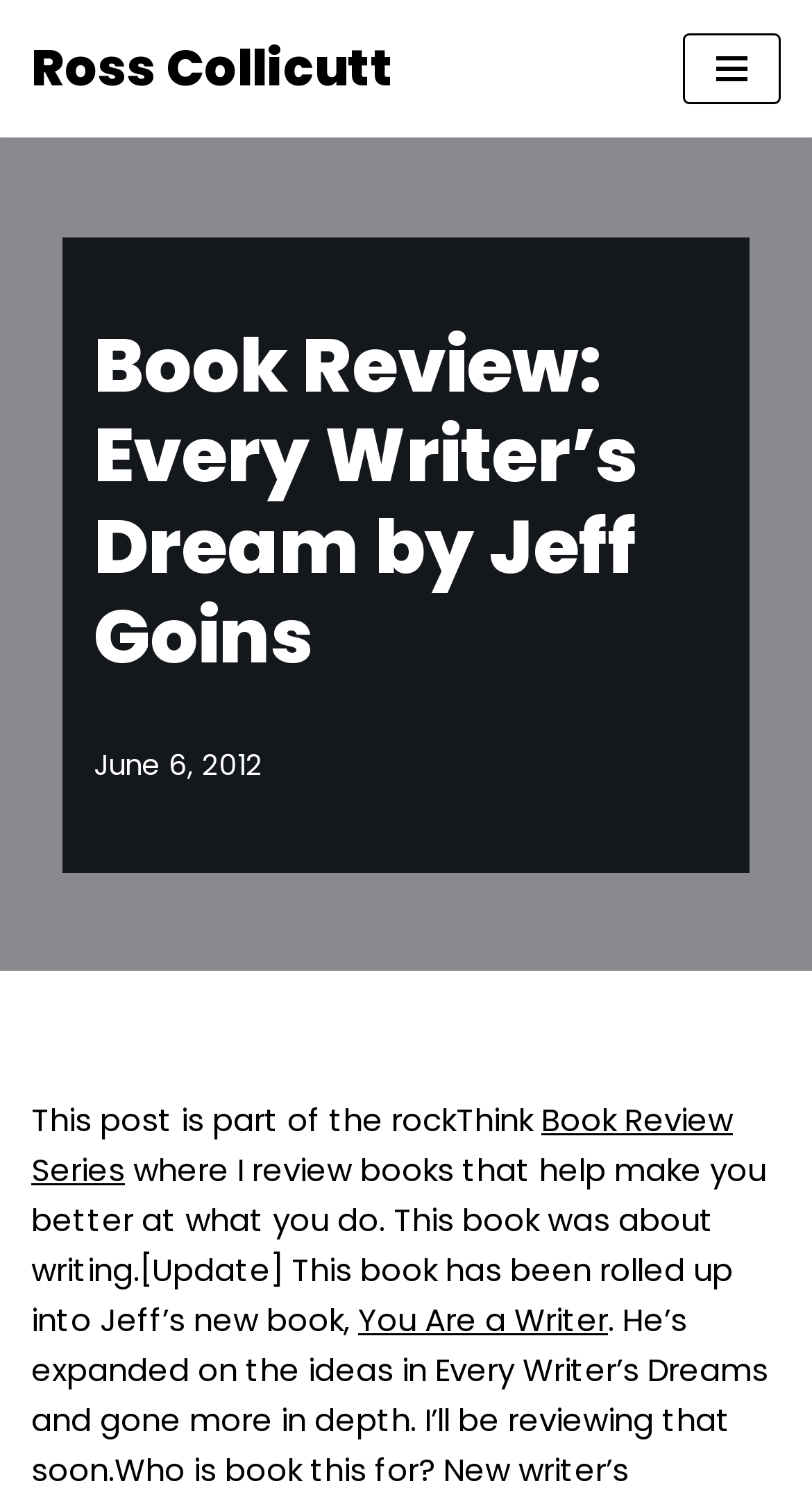Respond with a single word or phrase to the following question: What is the name of the new book that this book has been rolled up into?

You Are a Writer